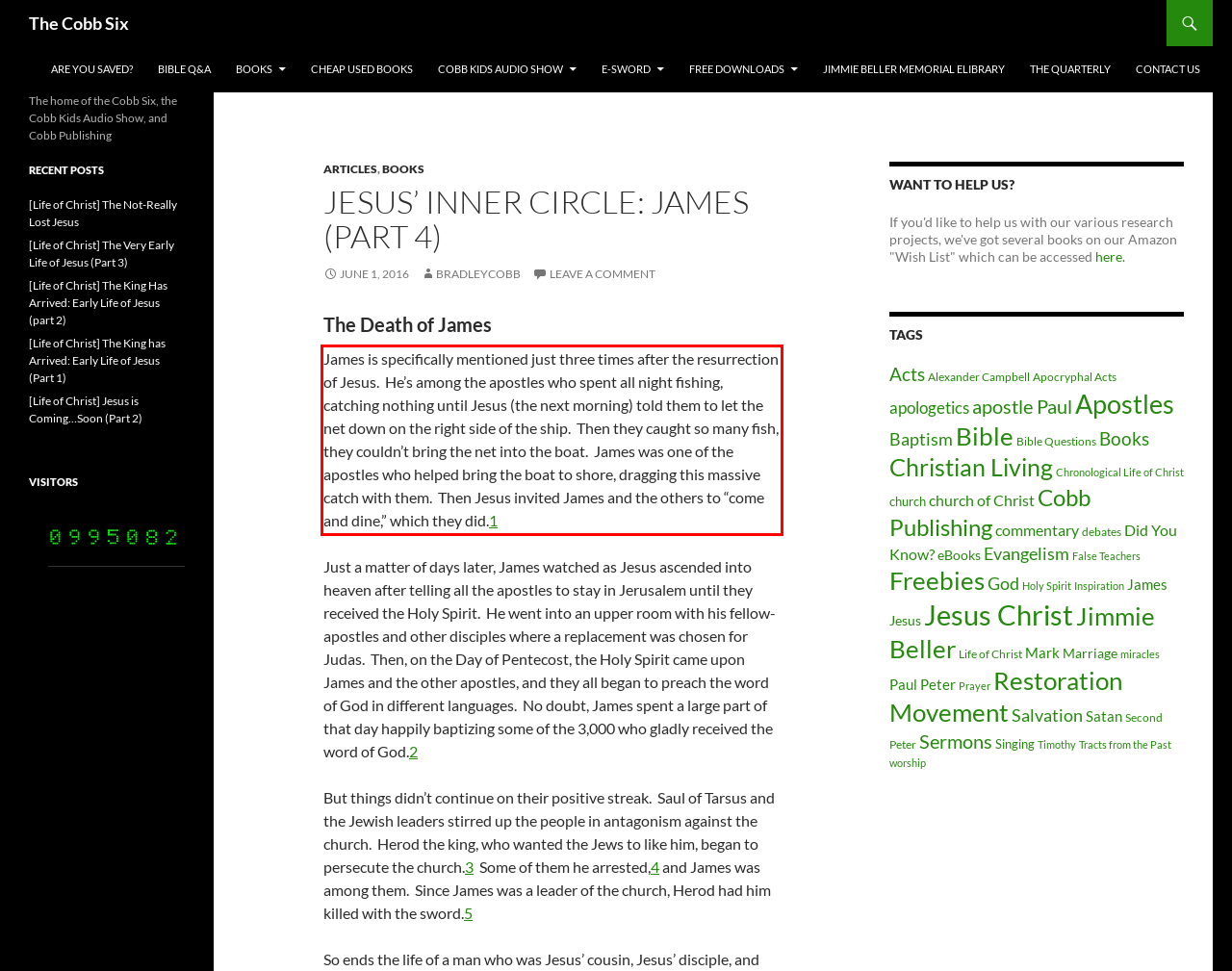Please recognize and transcribe the text located inside the red bounding box in the webpage image.

James is specifically mentioned just three times after the resurrection of Jesus. He’s among the apostles who spent all night fishing, catching nothing until Jesus (the next morning) told them to let the net down on the right side of the ship. Then they caught so many fish, they couldn’t bring the net into the boat. James was one of the apostles who helped bring the boat to shore, dragging this massive catch with them. Then Jesus invited James and the others to “come and dine,” which they did.1